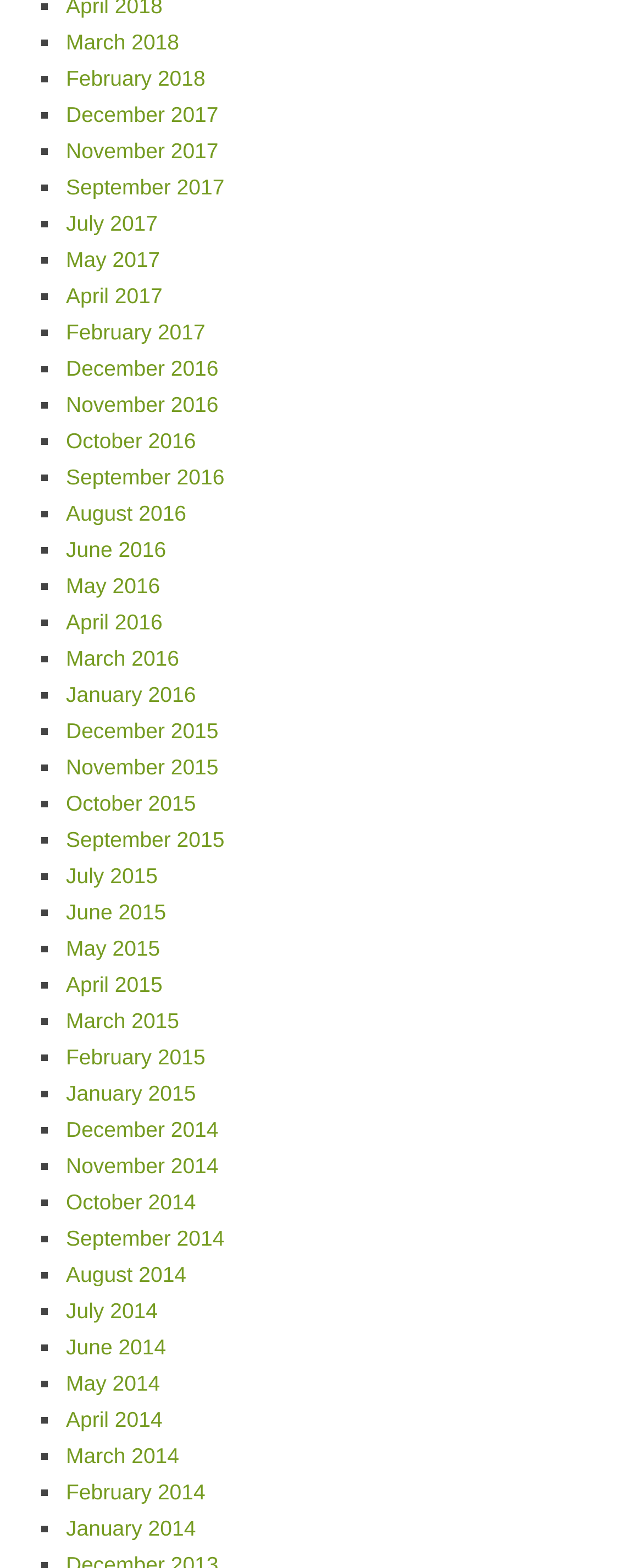Give the bounding box coordinates for the element described as: "March 2014".

[0.103, 0.919, 0.279, 0.935]